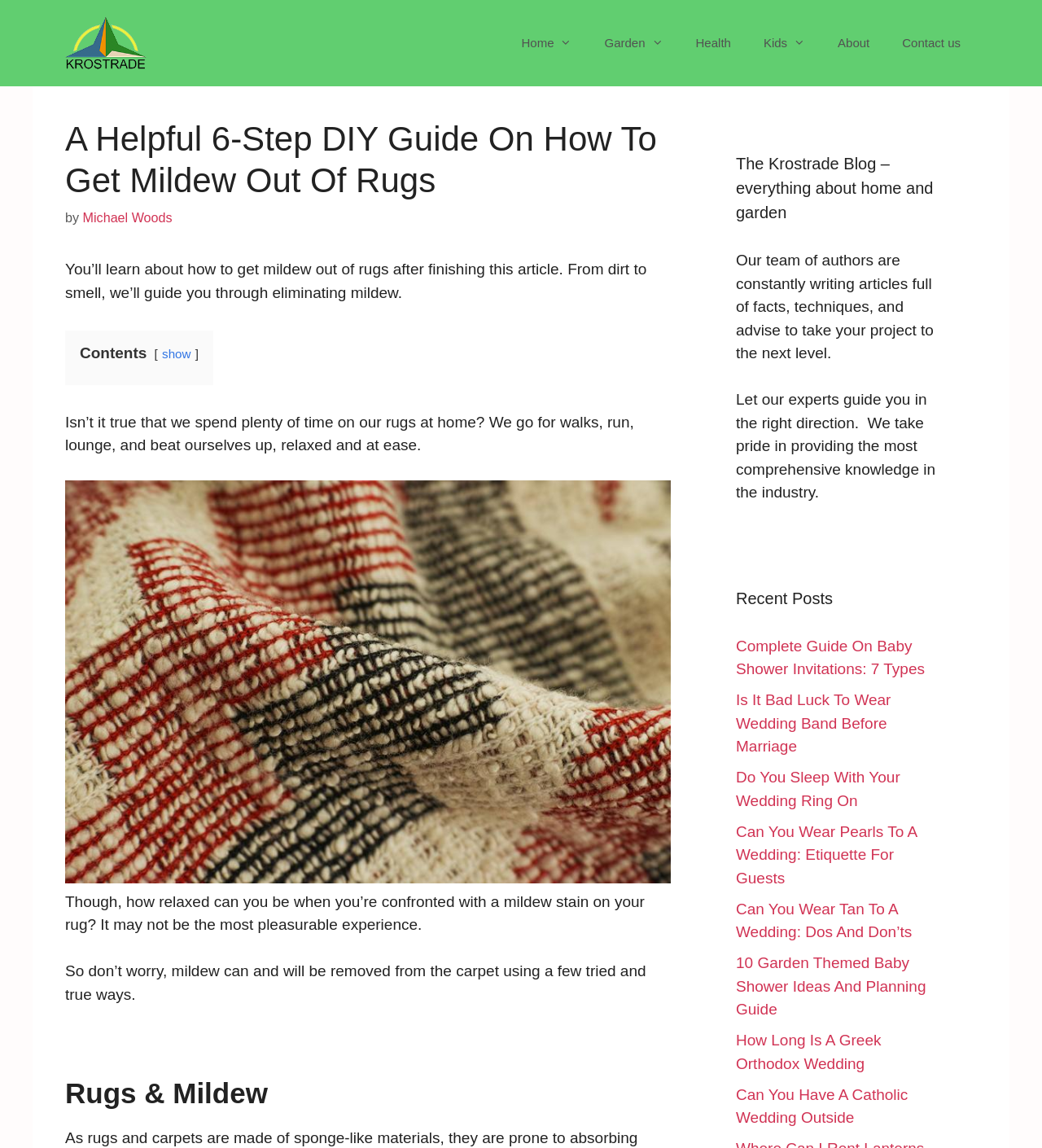Please answer the following question using a single word or phrase: 
What is the main topic of this webpage?

Removing mildew from rugs